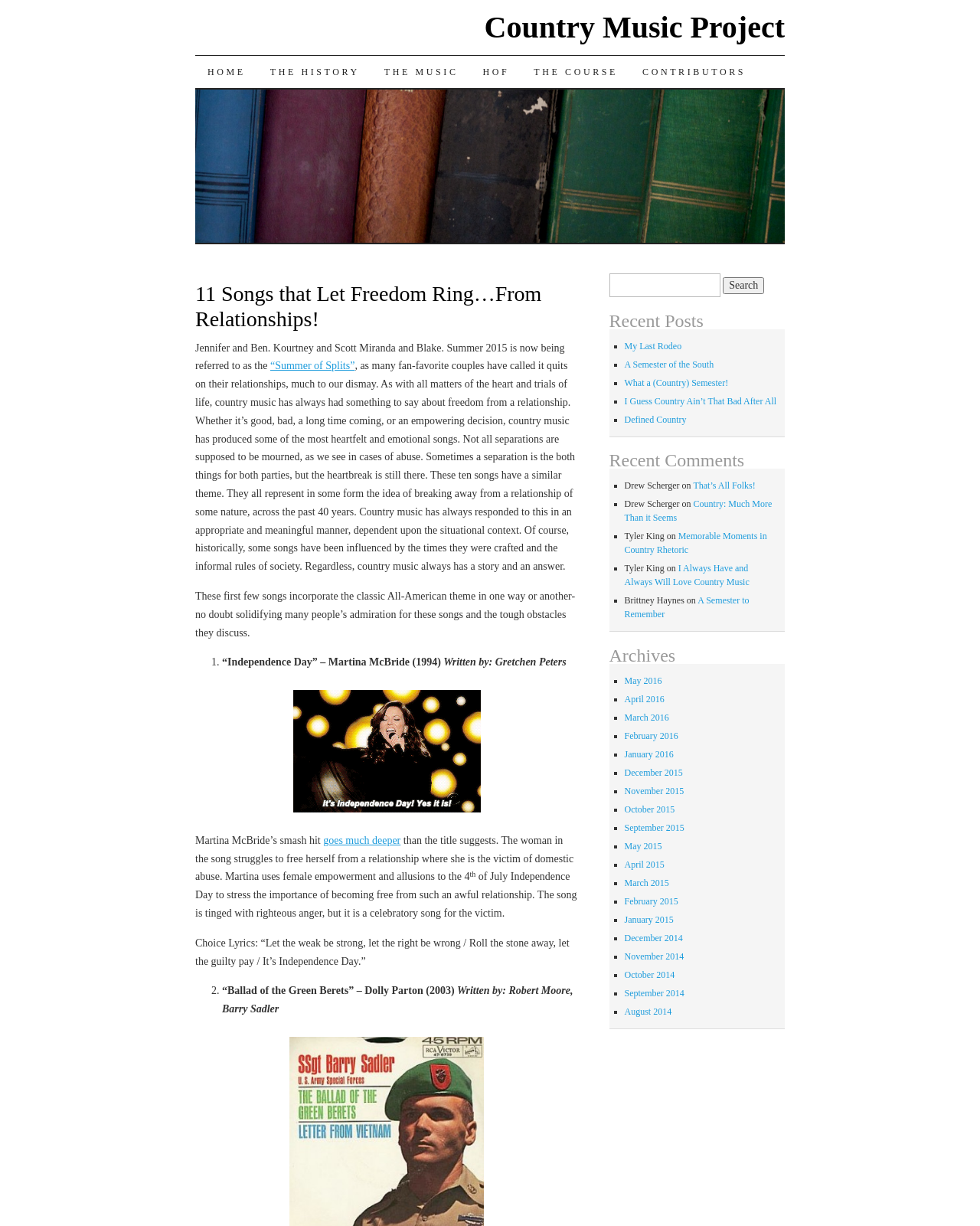Indicate the bounding box coordinates of the element that needs to be clicked to satisfy the following instruction: "Click on the 'Independence Day' song link". The coordinates should be four float numbers between 0 and 1, i.e., [left, top, right, bottom].

[0.227, 0.536, 0.453, 0.545]